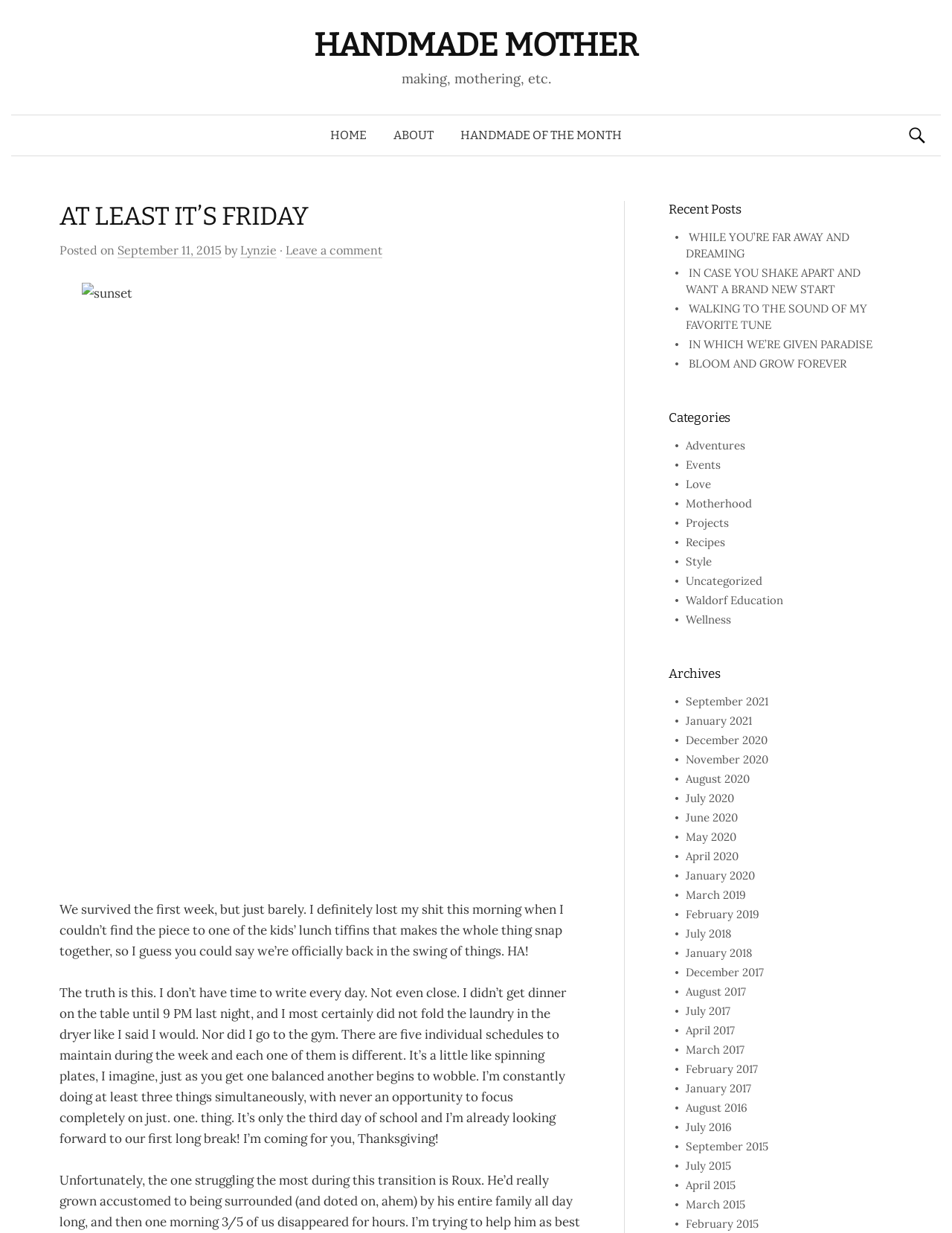Answer this question in one word or a short phrase: What is the image description of the image on the blog post?

sunset